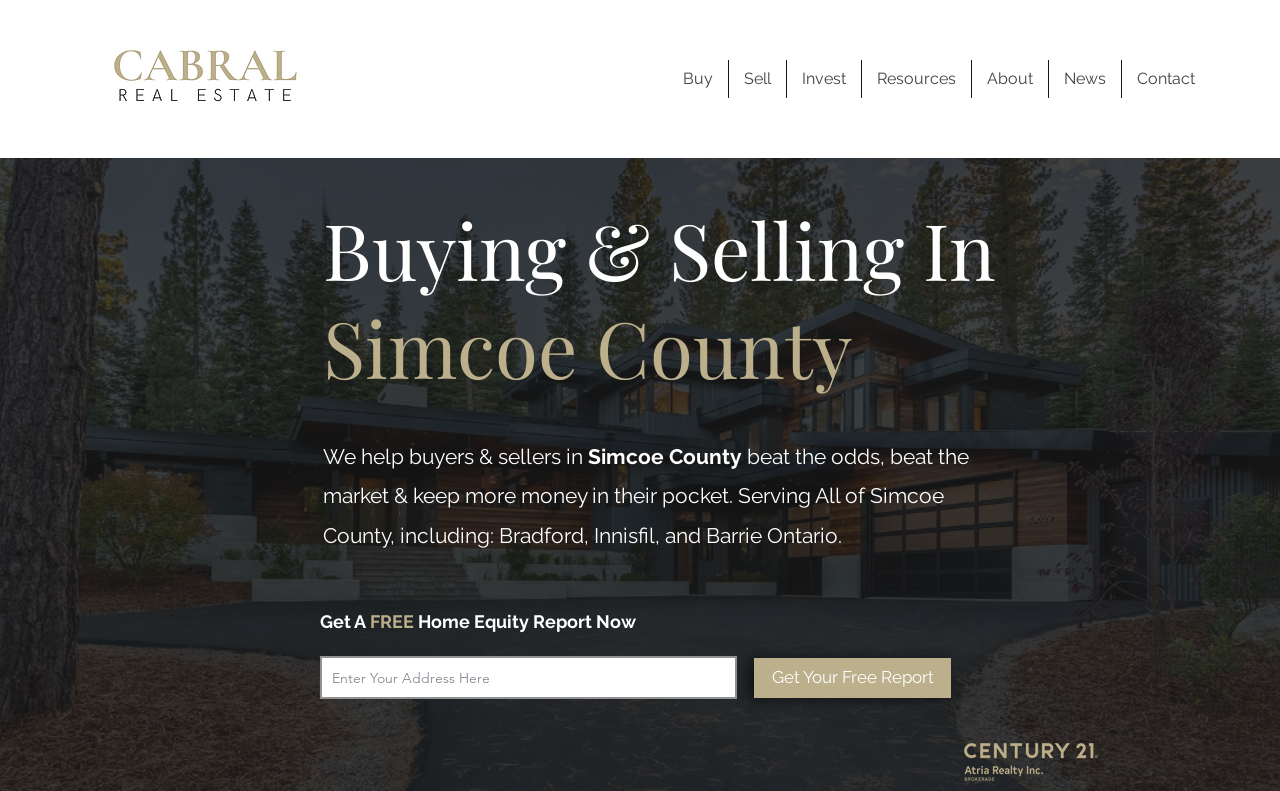Answer the following query with a single word or phrase:
What areas does the real estate agent serve?

Simcoe County, including Bradford, Innisfil, and Barrie